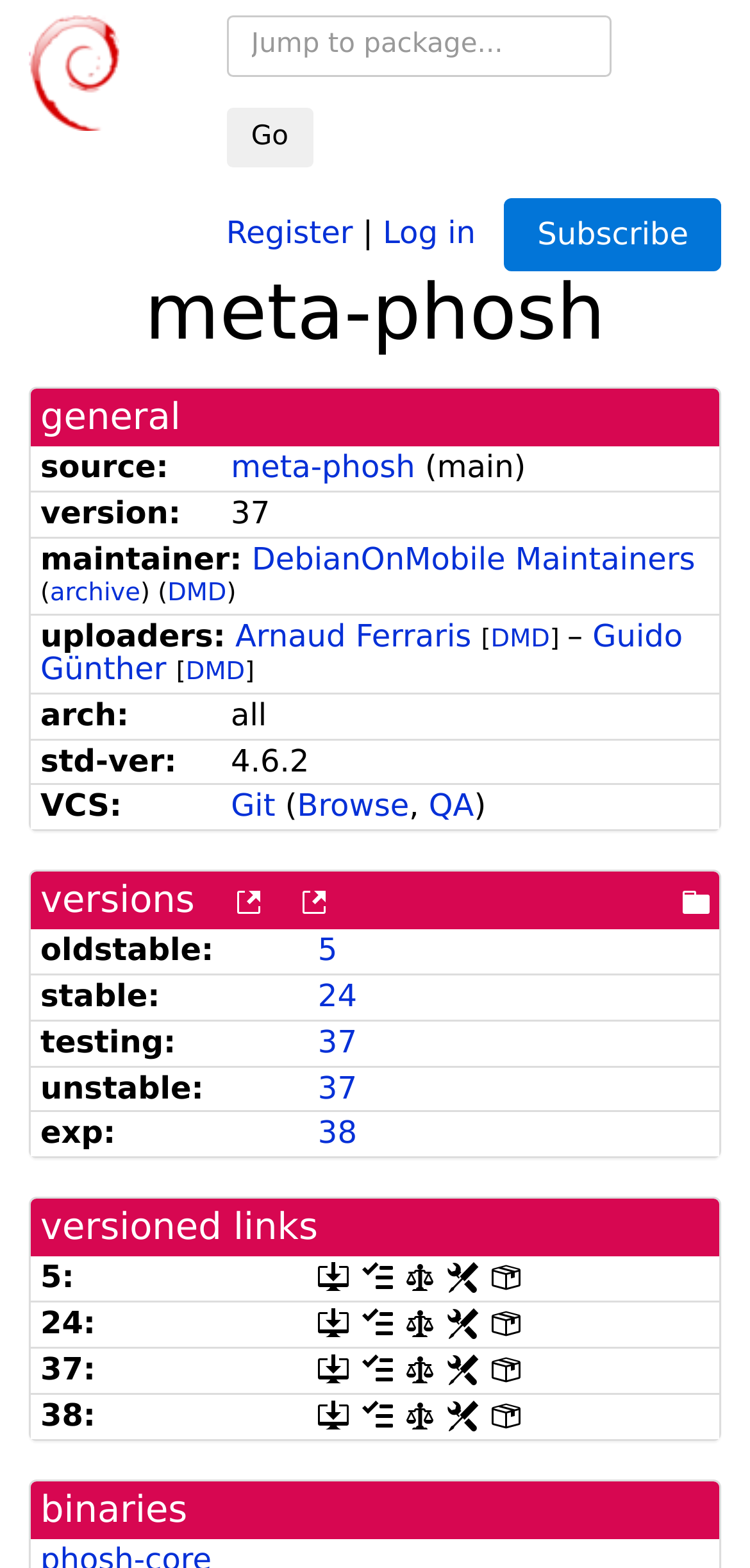Give a complete and precise description of the webpage's appearance.

The webpage is about the Debian Package Tracker for "meta-phosh". At the top, there is a heading with the title "meta-phosh" and a link to the Debian Package Tracker. Below this, there is a search box with a "Go" button, followed by links to "Register" and "Log in". 

To the right of these links, there is a group of links, including "Subscribe". Below this, there is a section with general information about the package, including its source, version, maintainer, and uploaders. 

Further down, there are sections for different versions of the package, including Debian 11, Debian 12, Debian Trixie, Debian Unstable, and Debian Experimental. Each section has links to the corresponding version. 

At the bottom of the page, there are links to versioned links, including ".dsc", "changelog", "copyright", and "rules".